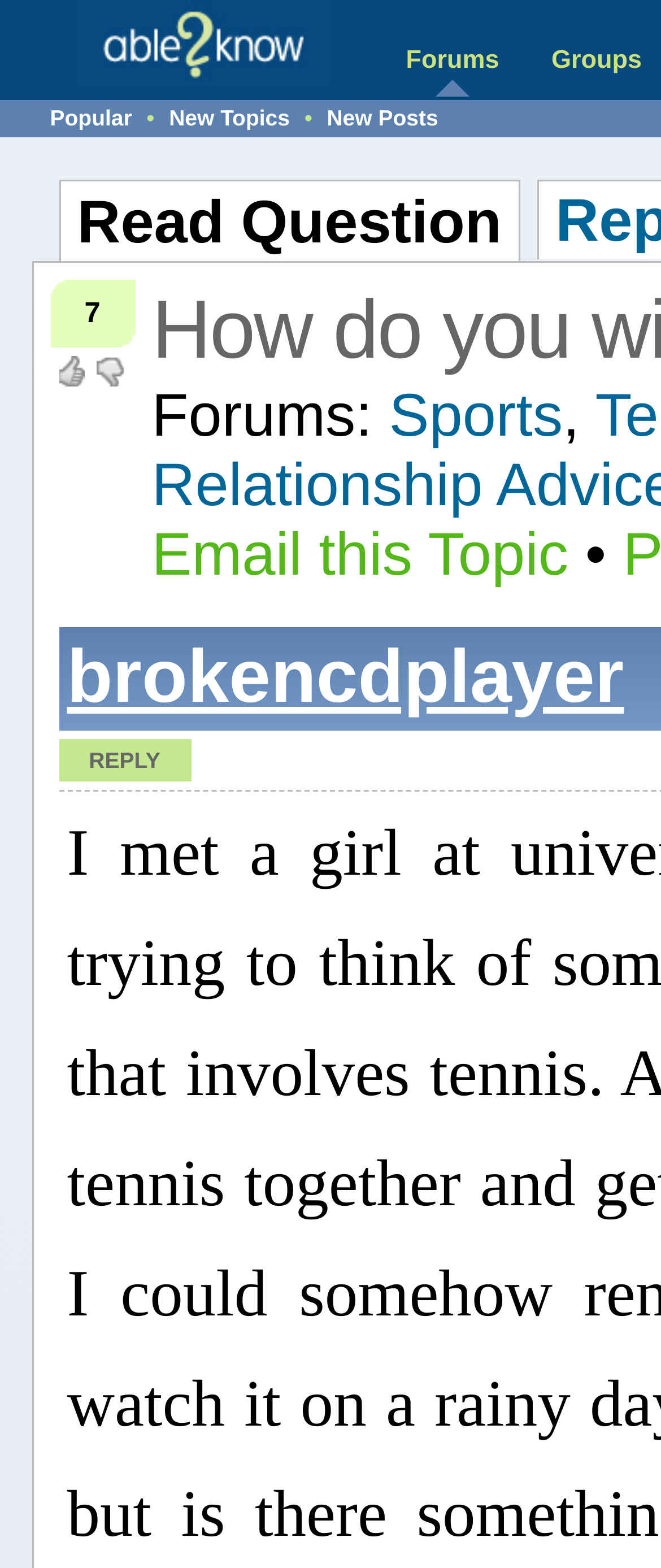Identify the primary heading of the webpage and provide its text.

How do you win over a tennis lover?